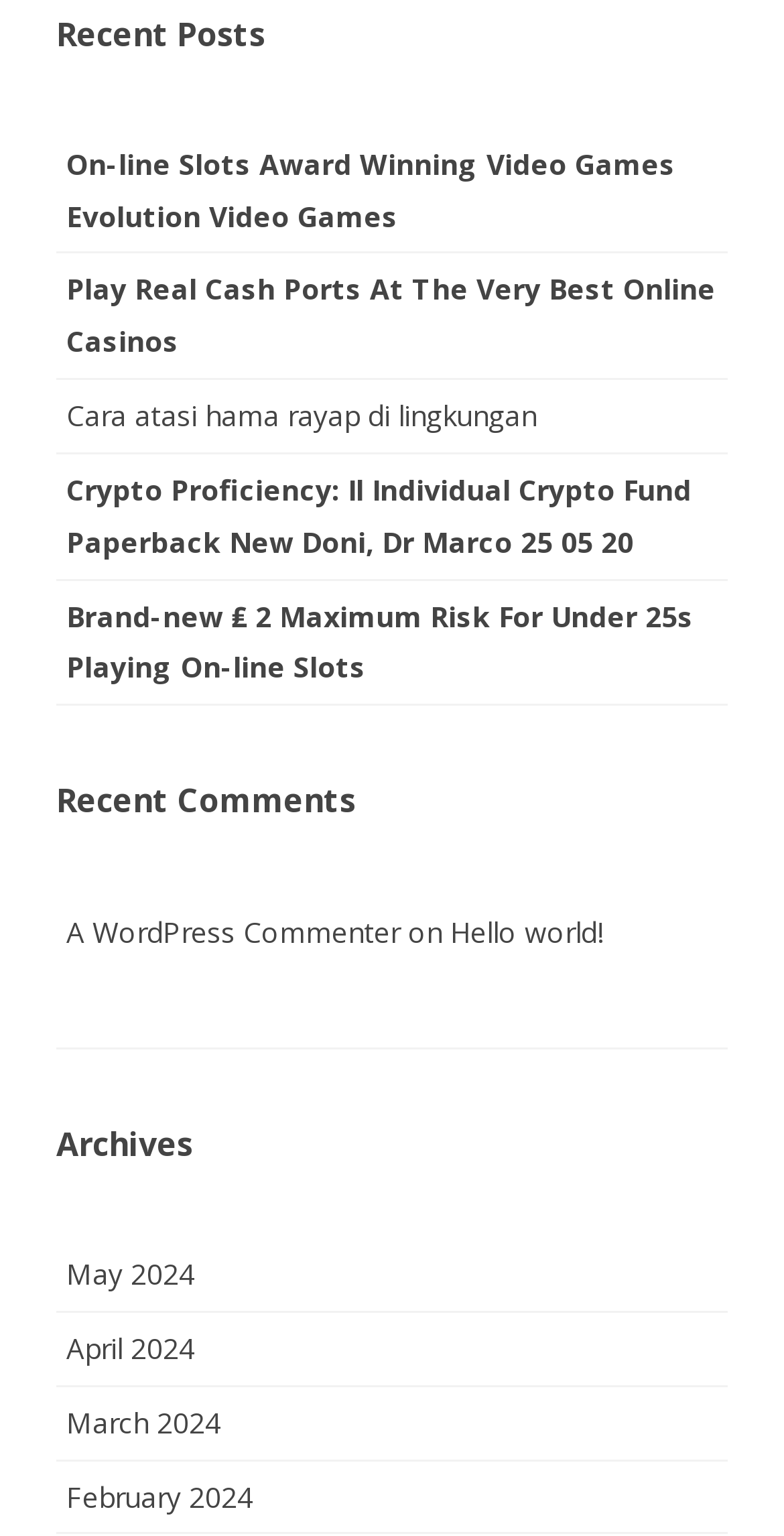How many links are under 'Recent Posts'?
Using the image, respond with a single word or phrase.

5